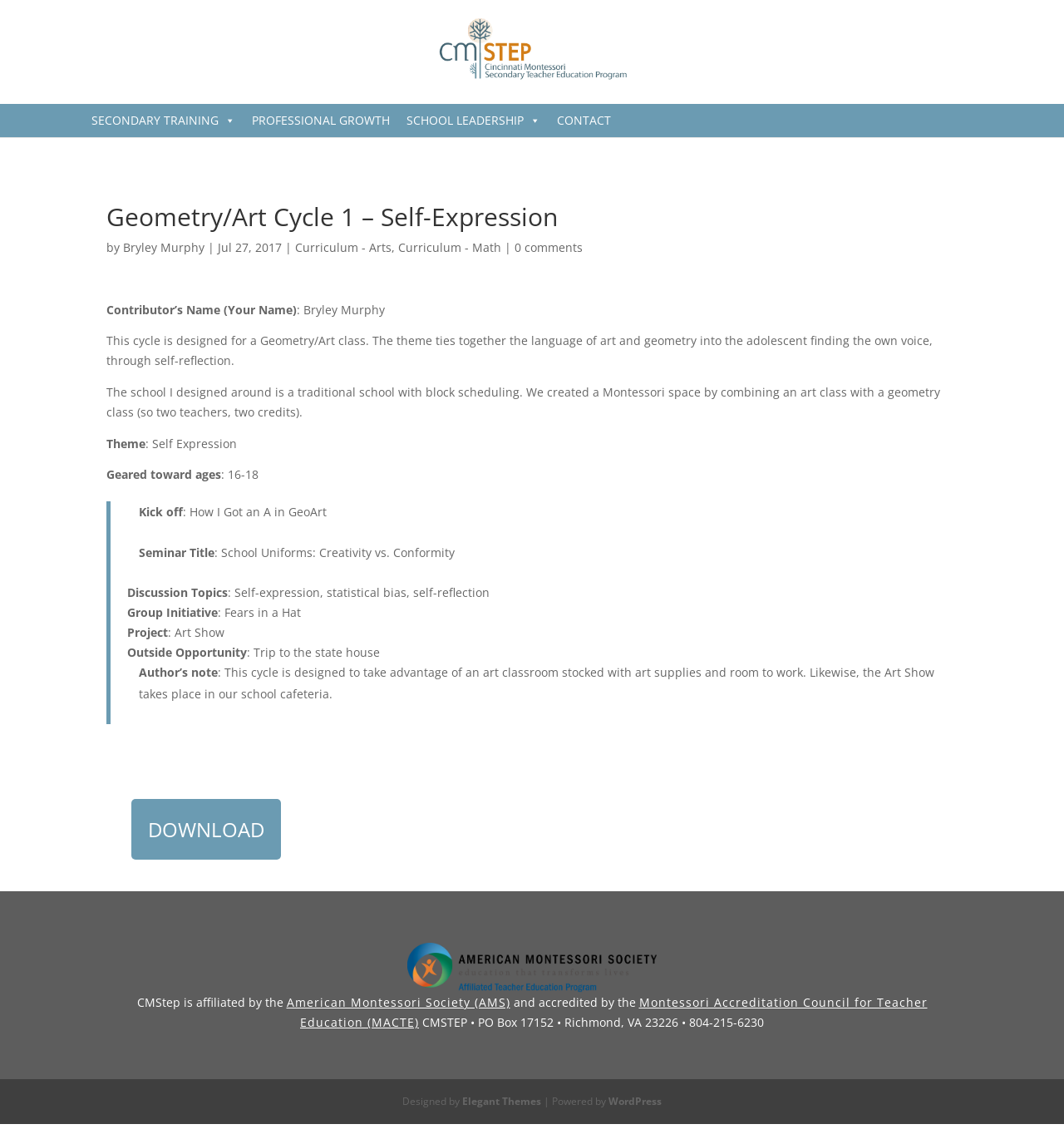What is the theme of the Geometry/Art Cycle?
Carefully analyze the image and provide a thorough answer to the question.

The theme of the Geometry/Art Cycle is mentioned in the article as 'Self-Expression', which is a key concept in the cycle's design and implementation.